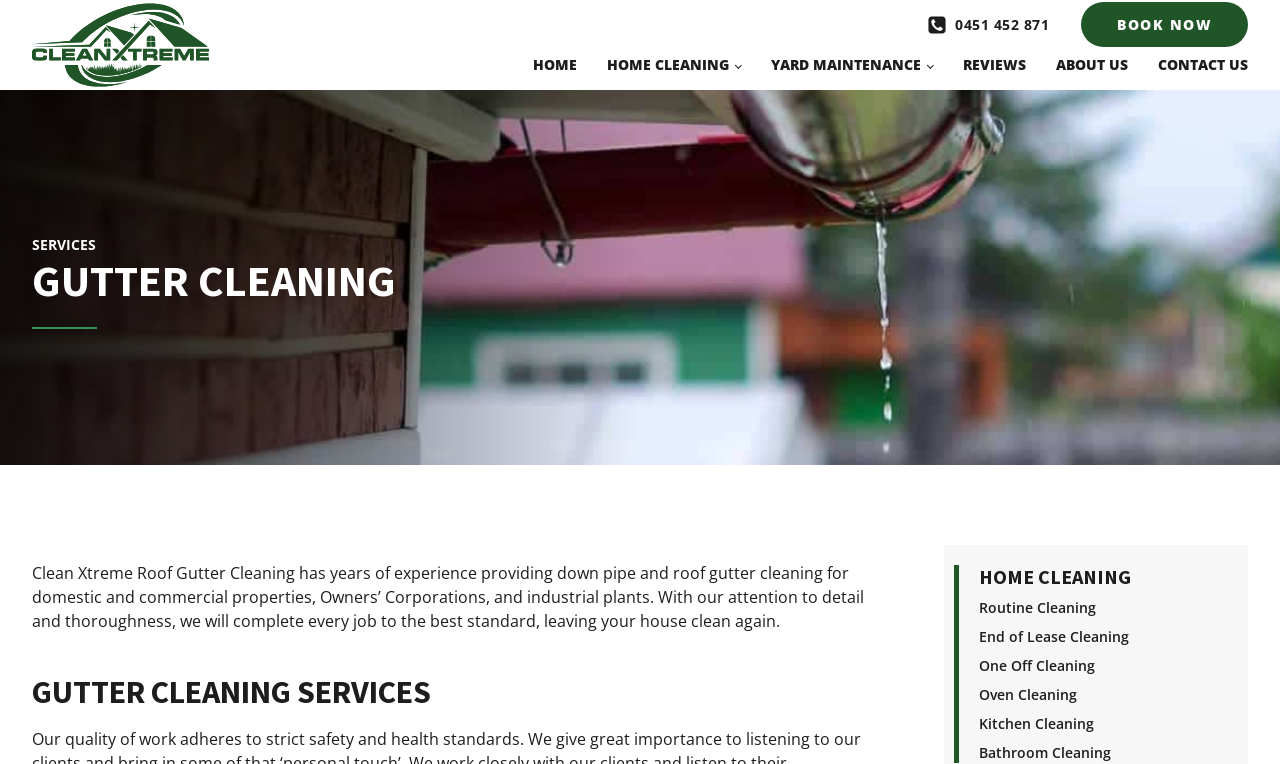Identify the bounding box of the HTML element described as: "Contact Us".

[0.881, 0.042, 0.975, 0.118]